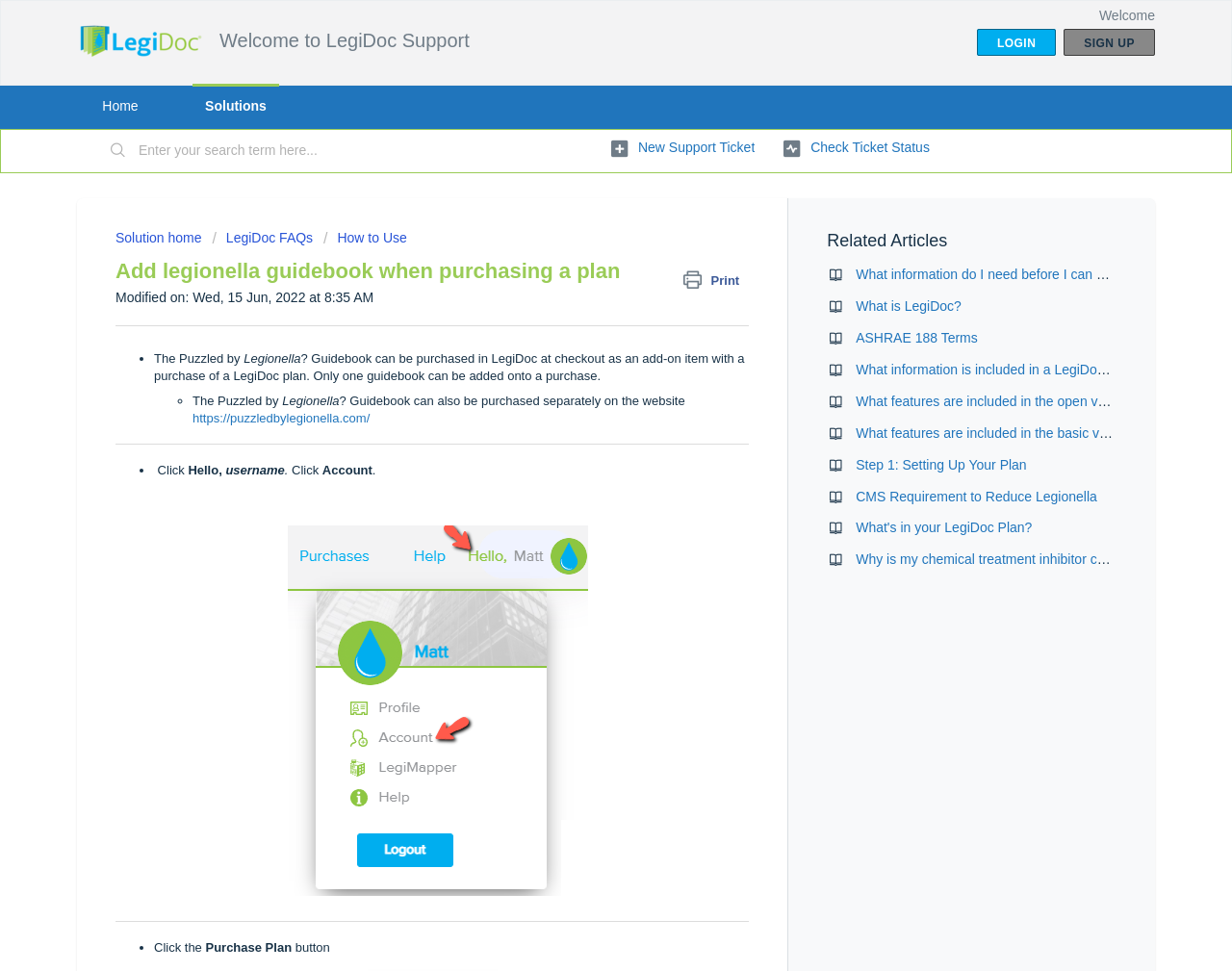Generate the main heading text from the webpage.

Welcome to LegiDoc Support